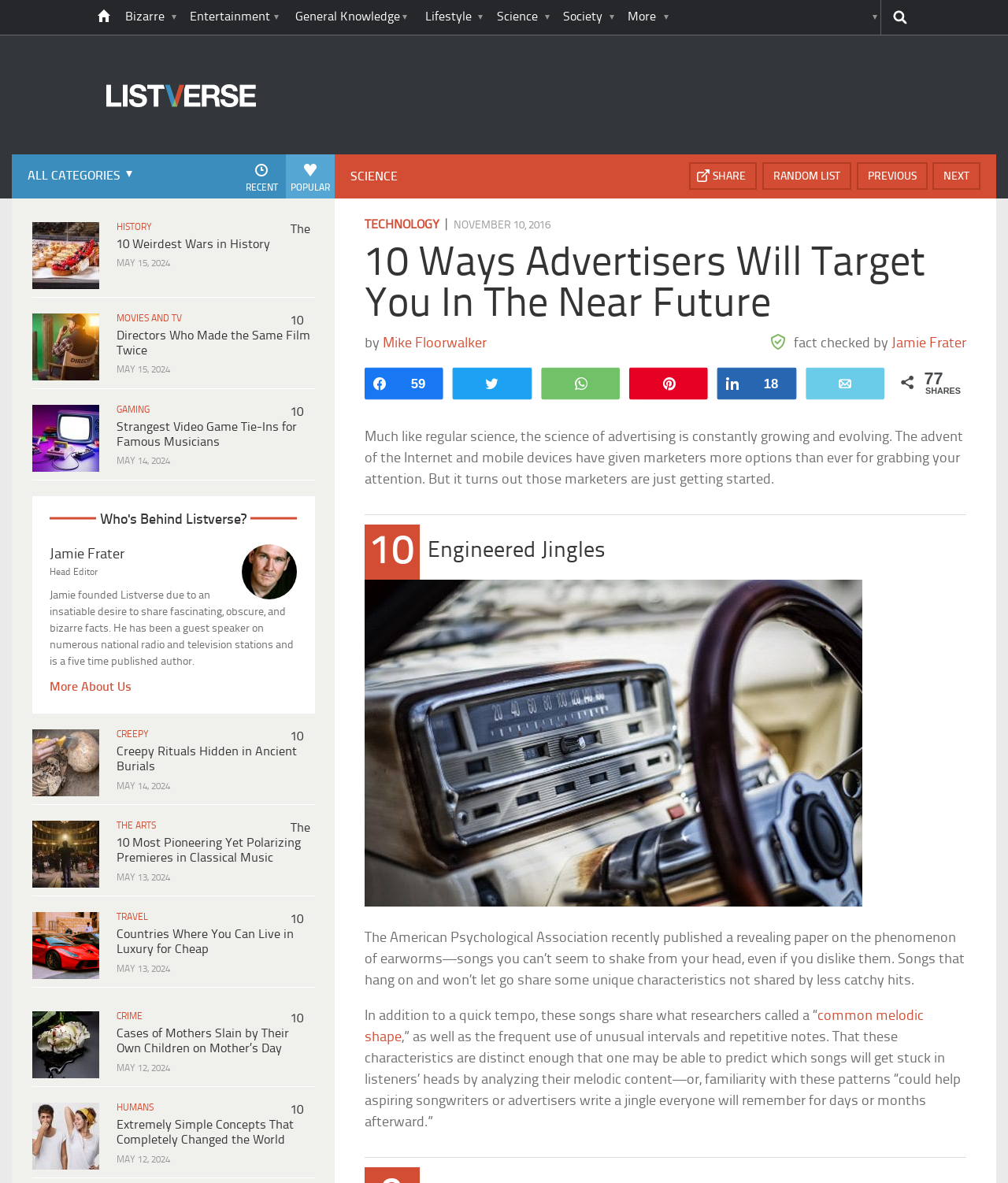Locate the bounding box of the UI element described in the following text: "Search this site".

[0.844, 0.0, 0.882, 0.029]